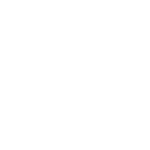Use the information in the screenshot to answer the question comprehensively: How much does the shaker bottle cost?

The price of the shaker bottle is mentioned in the product description as £5.95, which indicates its affordability compared to other products in the same category.